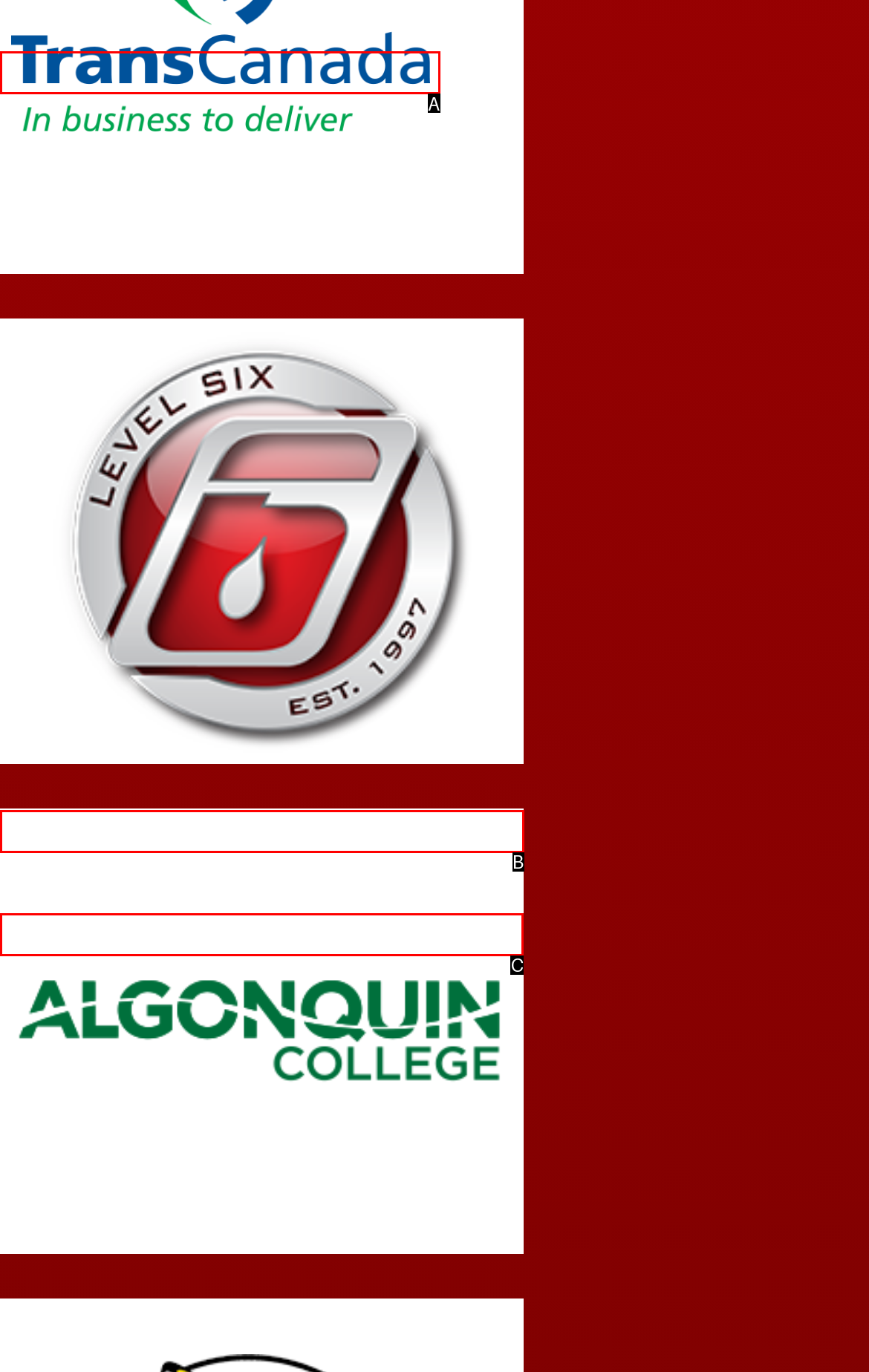Which HTML element matches the description: alt="Trans Canada"?
Reply with the letter of the correct choice.

A